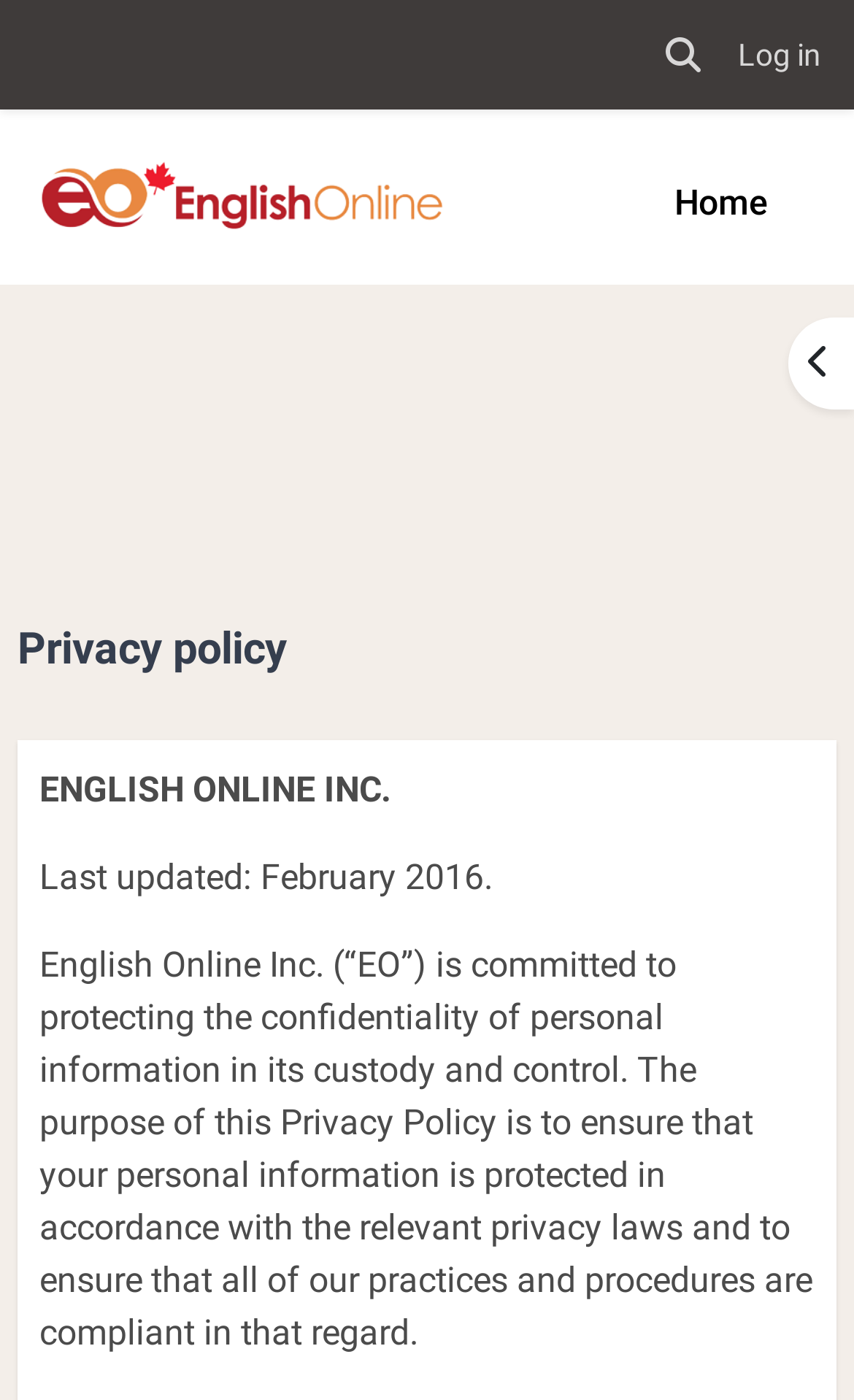Please give a one-word or short phrase response to the following question: 
What is the name of the company behind this policy?

English Online Inc.